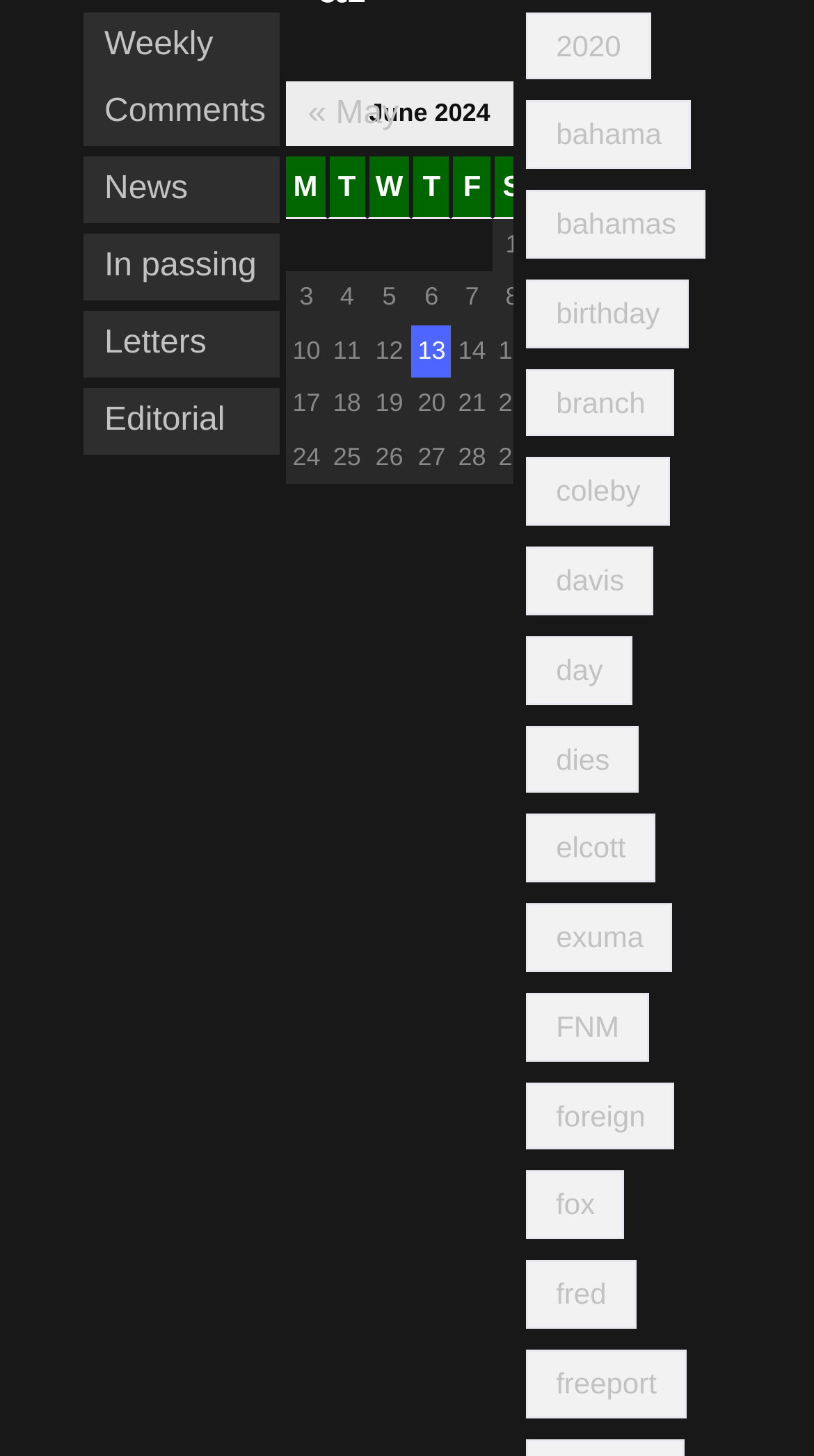Please identify the bounding box coordinates for the region that you need to click to follow this instruction: "Go to 'May'".

[0.378, 0.067, 0.49, 0.09]